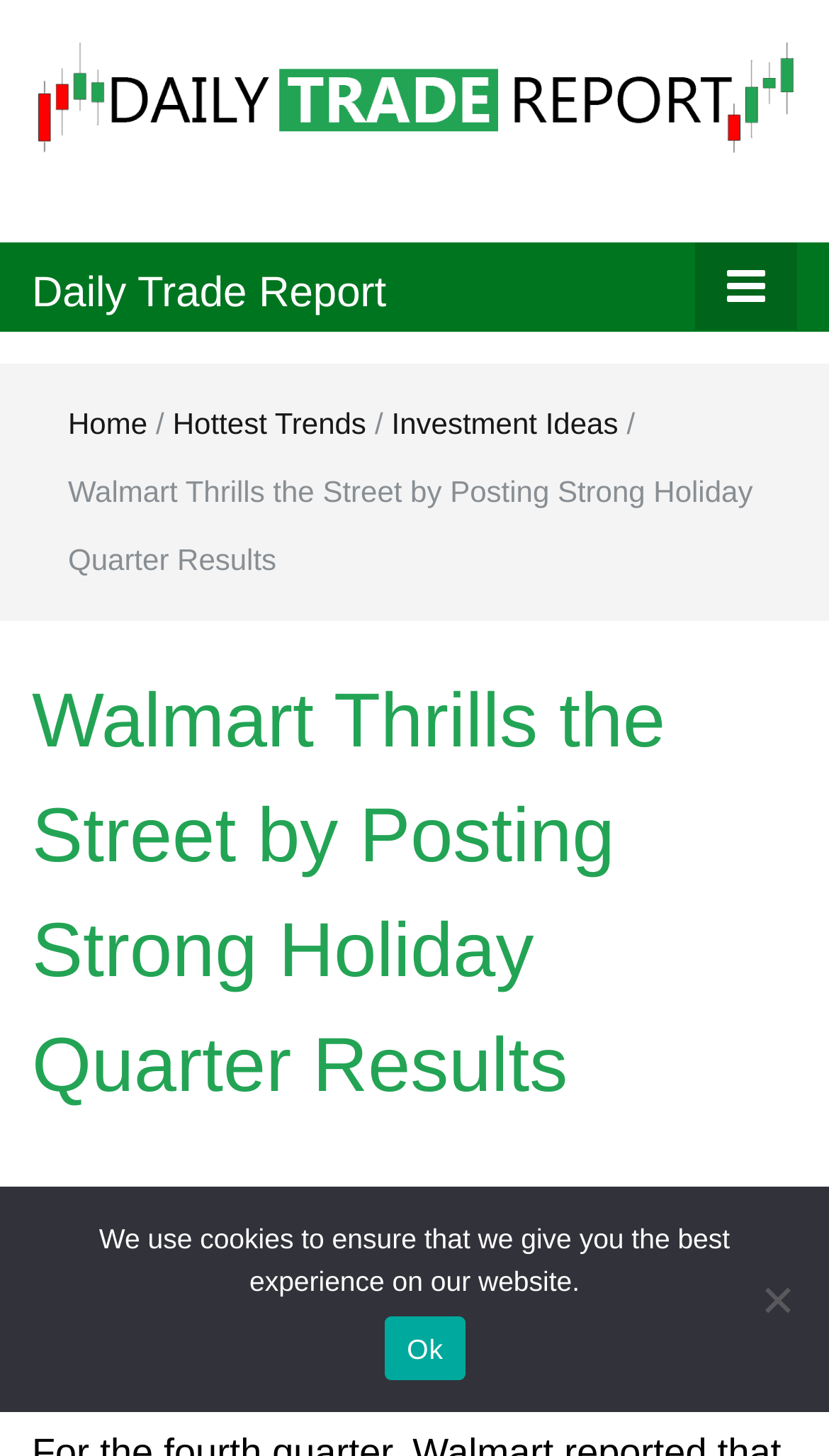Please determine the bounding box coordinates of the section I need to click to accomplish this instruction: "Search this site".

None